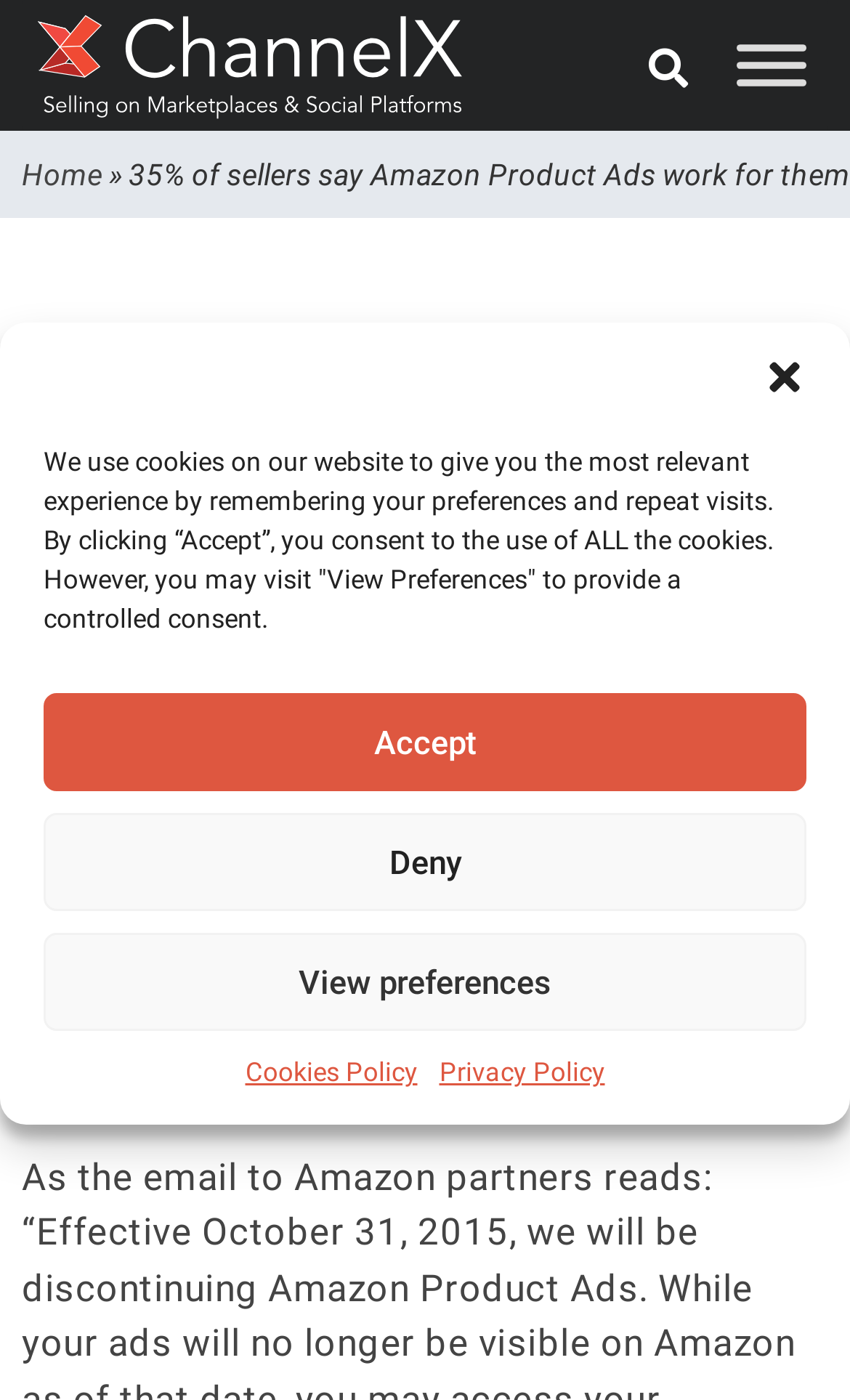Answer the question below in one word or phrase:
When was the article published?

26 Aug 2015